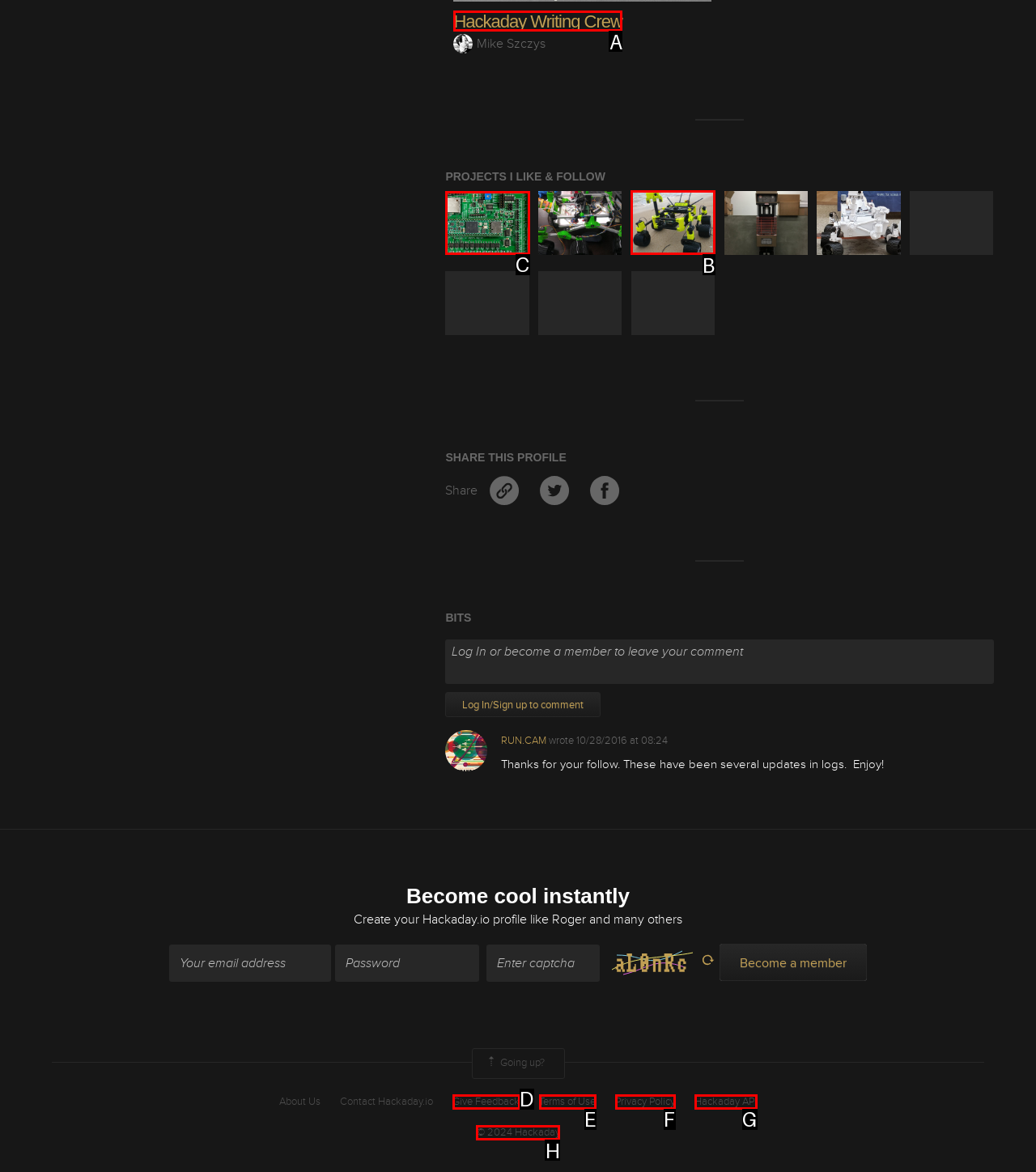Decide which HTML element to click to complete the task: Follow the 'Teensy 4.1 CNC Controller by phil-barrett' project Provide the letter of the appropriate option.

C